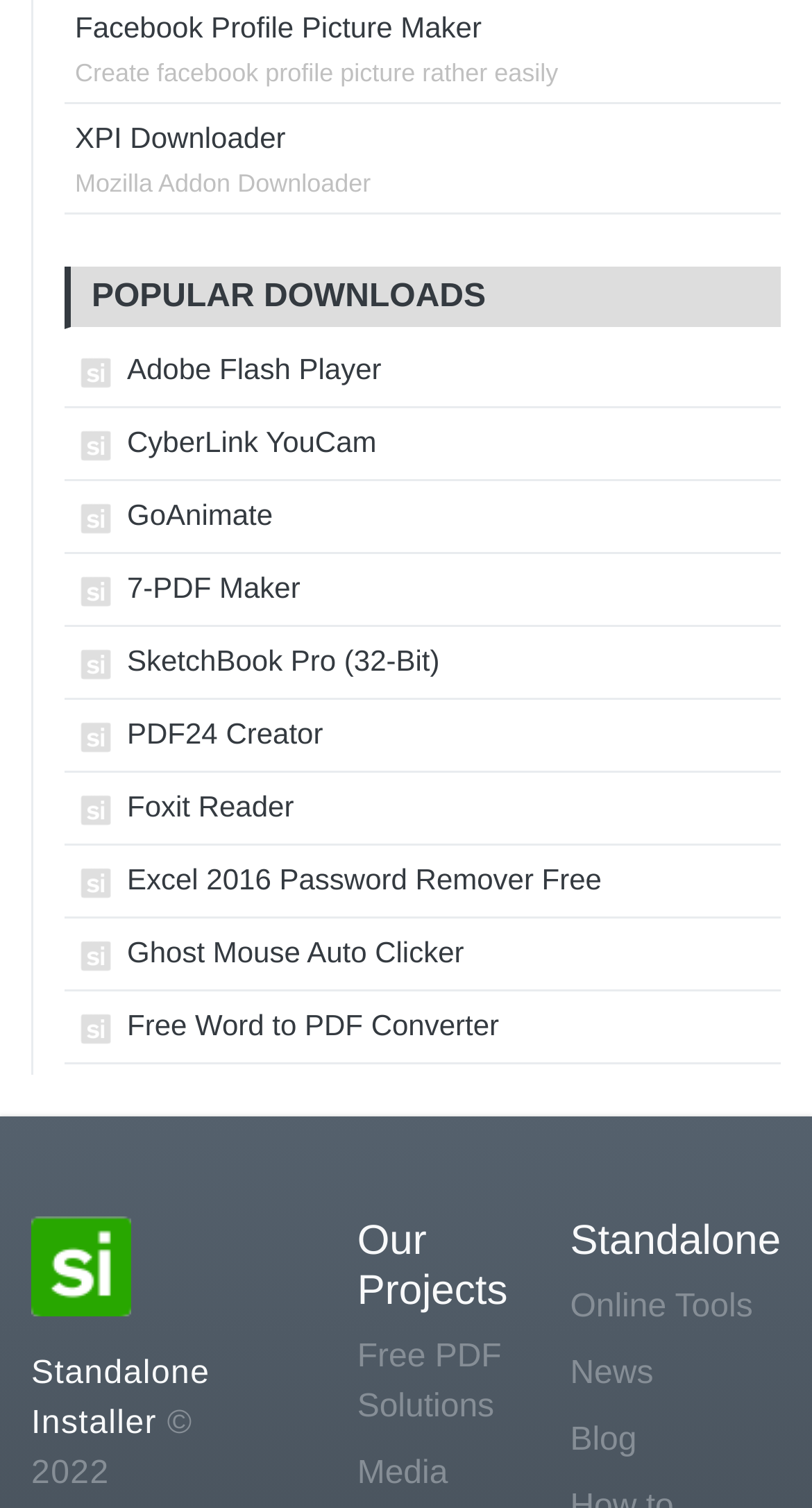Show me the bounding box coordinates of the clickable region to achieve the task as per the instruction: "Select WordPress Website".

None